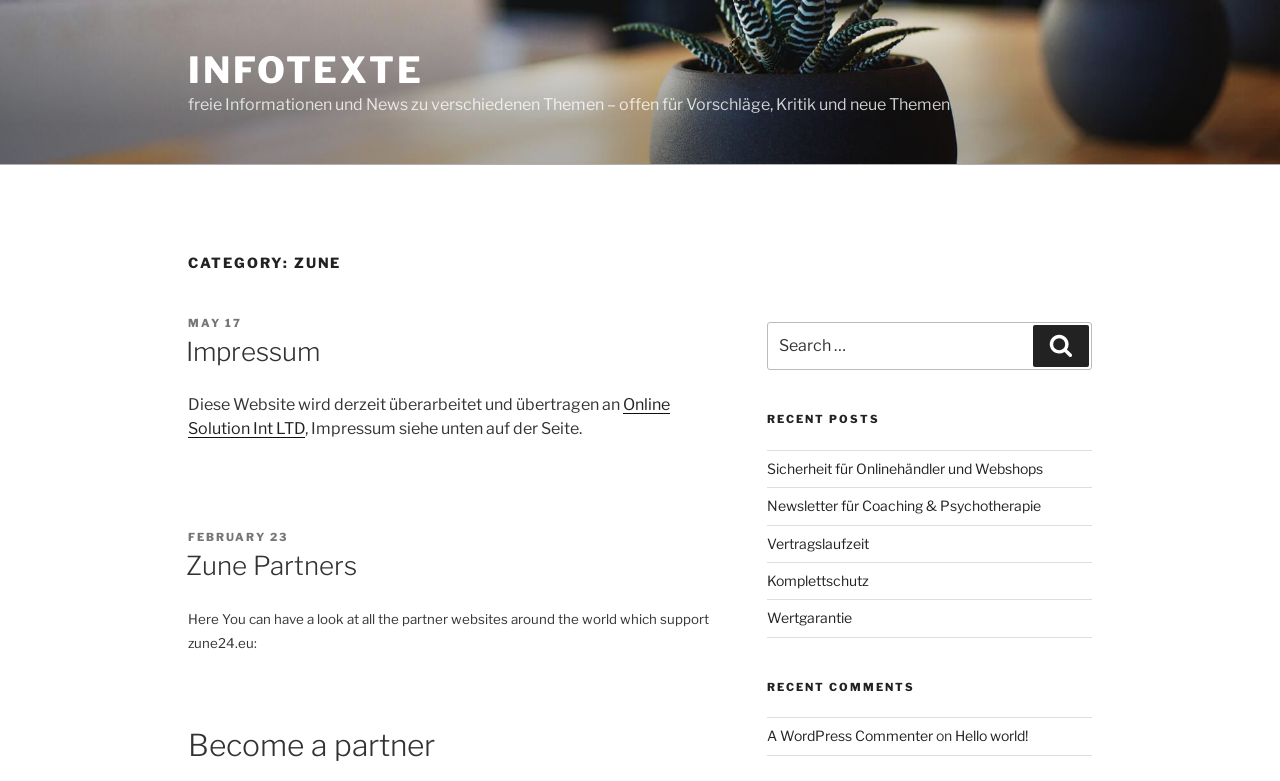Show me the bounding box coordinates of the clickable region to achieve the task as per the instruction: "Read the Impressum".

[0.145, 0.431, 0.25, 0.47]